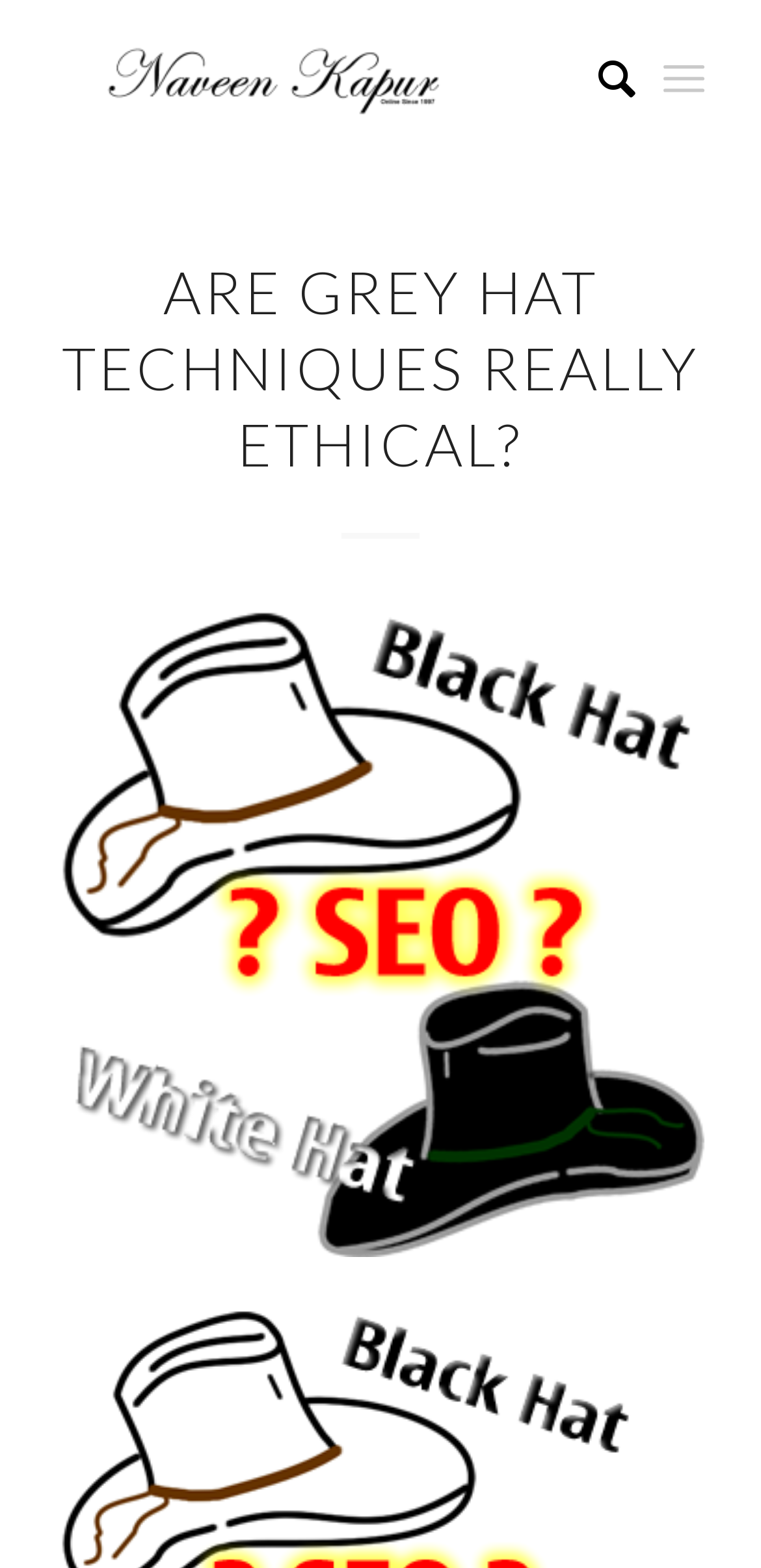Please answer the following question using a single word or phrase: 
How many menu items are there?

Two